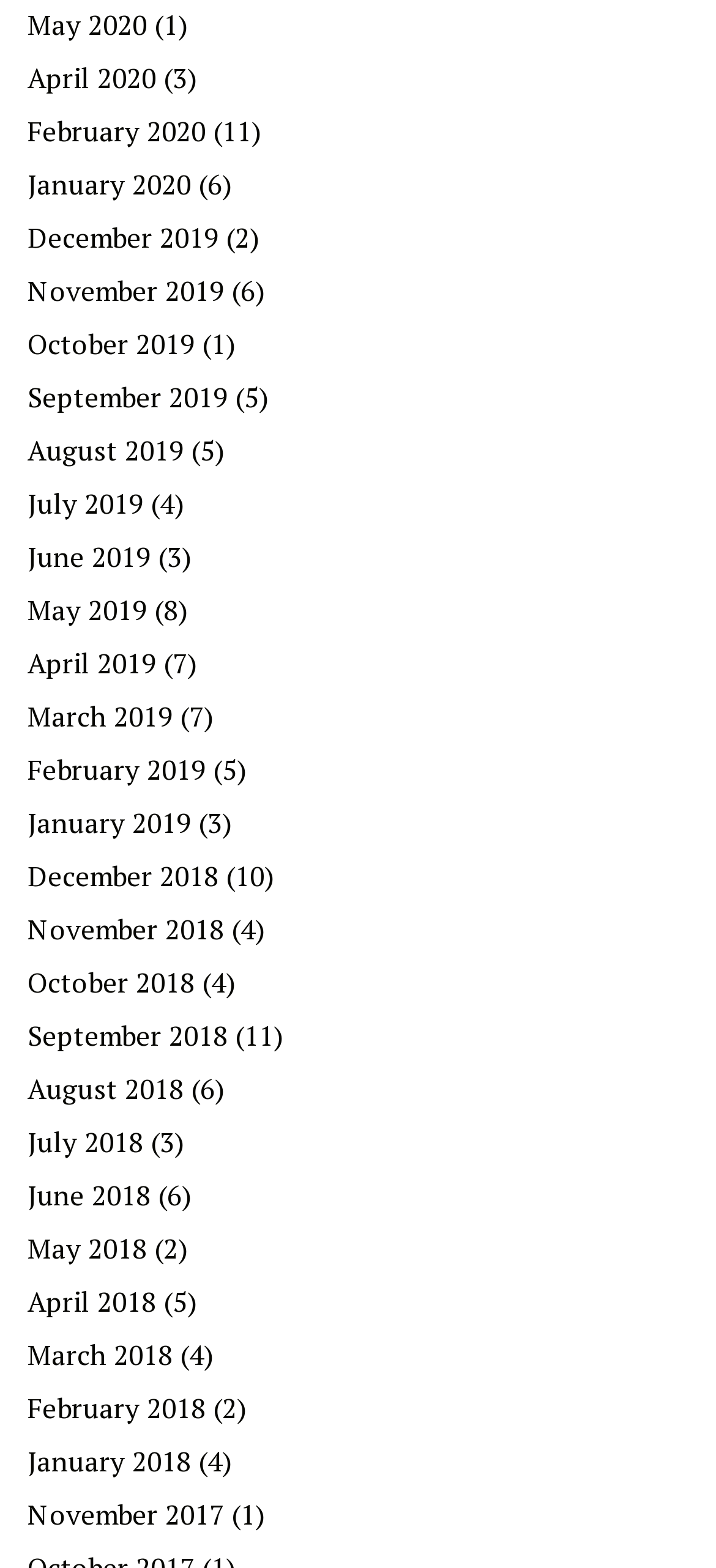How many articles are there in May 2020?
With the help of the image, please provide a detailed response to the question.

I looked at the link 'May 2020' and found the text '(3)' next to it, indicating there are 3 articles in May 2020.